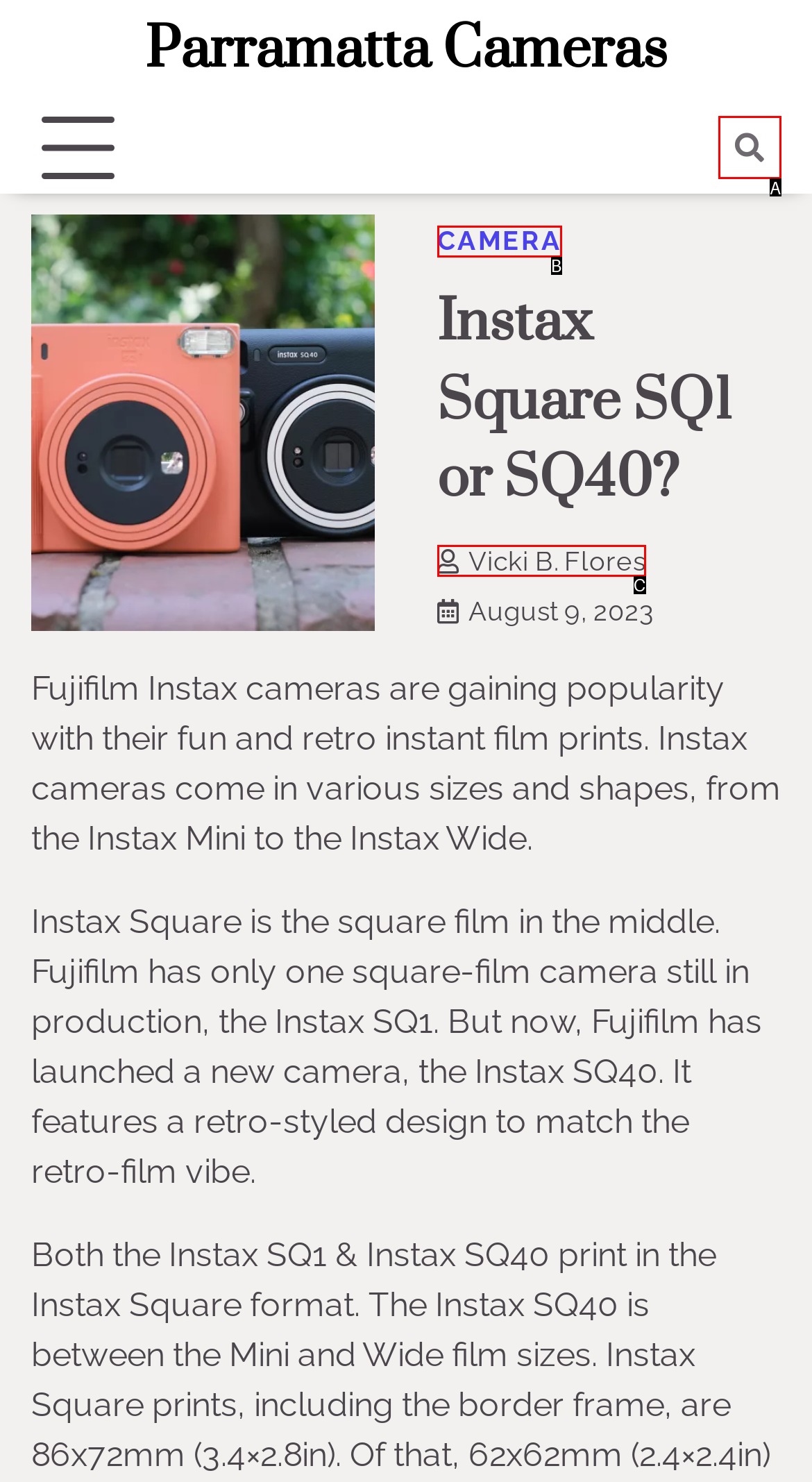Which lettered option matches the following description: Camera
Provide the letter of the matching option directly.

B